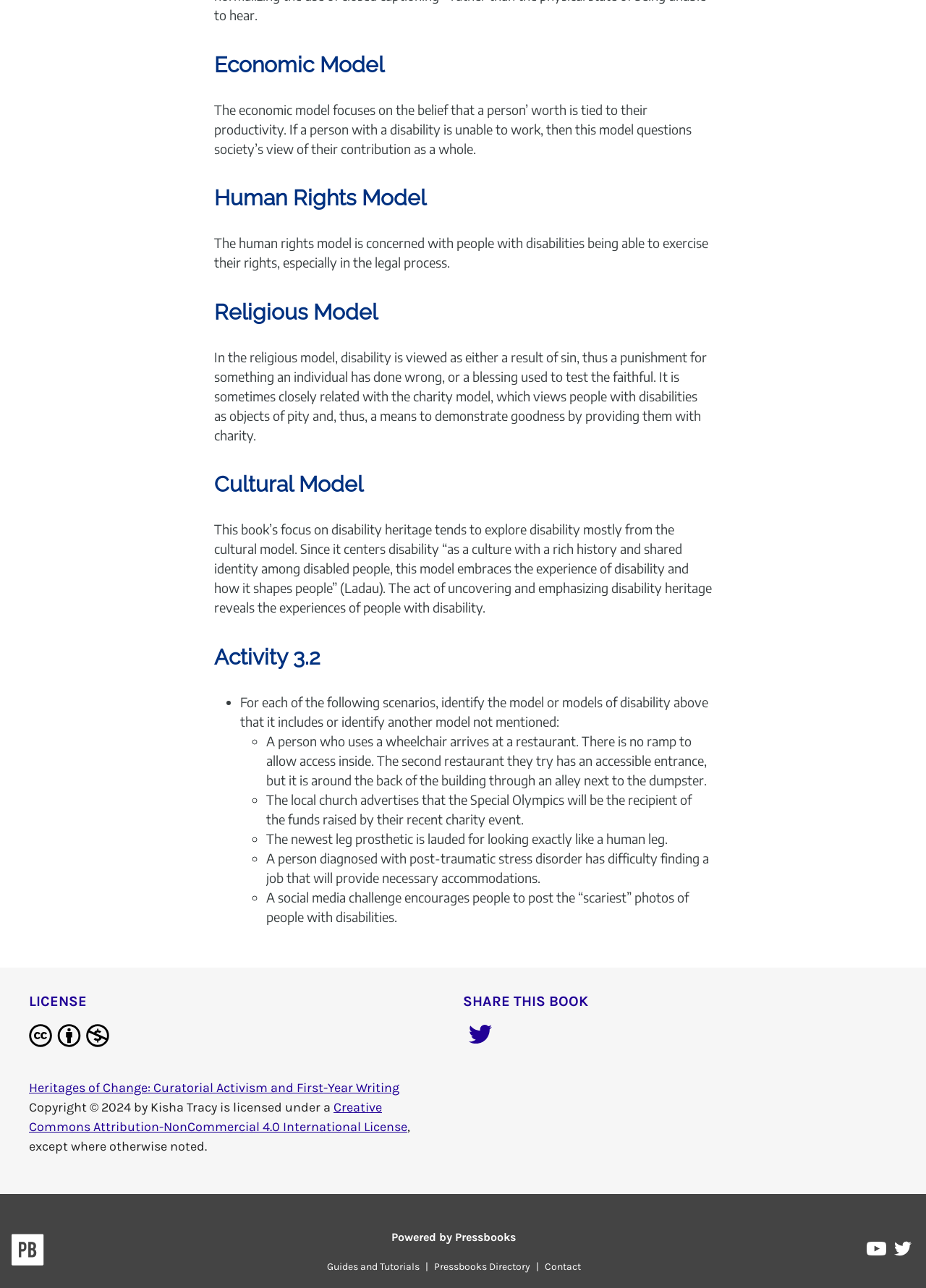What license is this book licensed under?
Using the image, respond with a single word or phrase.

Creative Commons Attribution-NonCommercial 4.0 International License